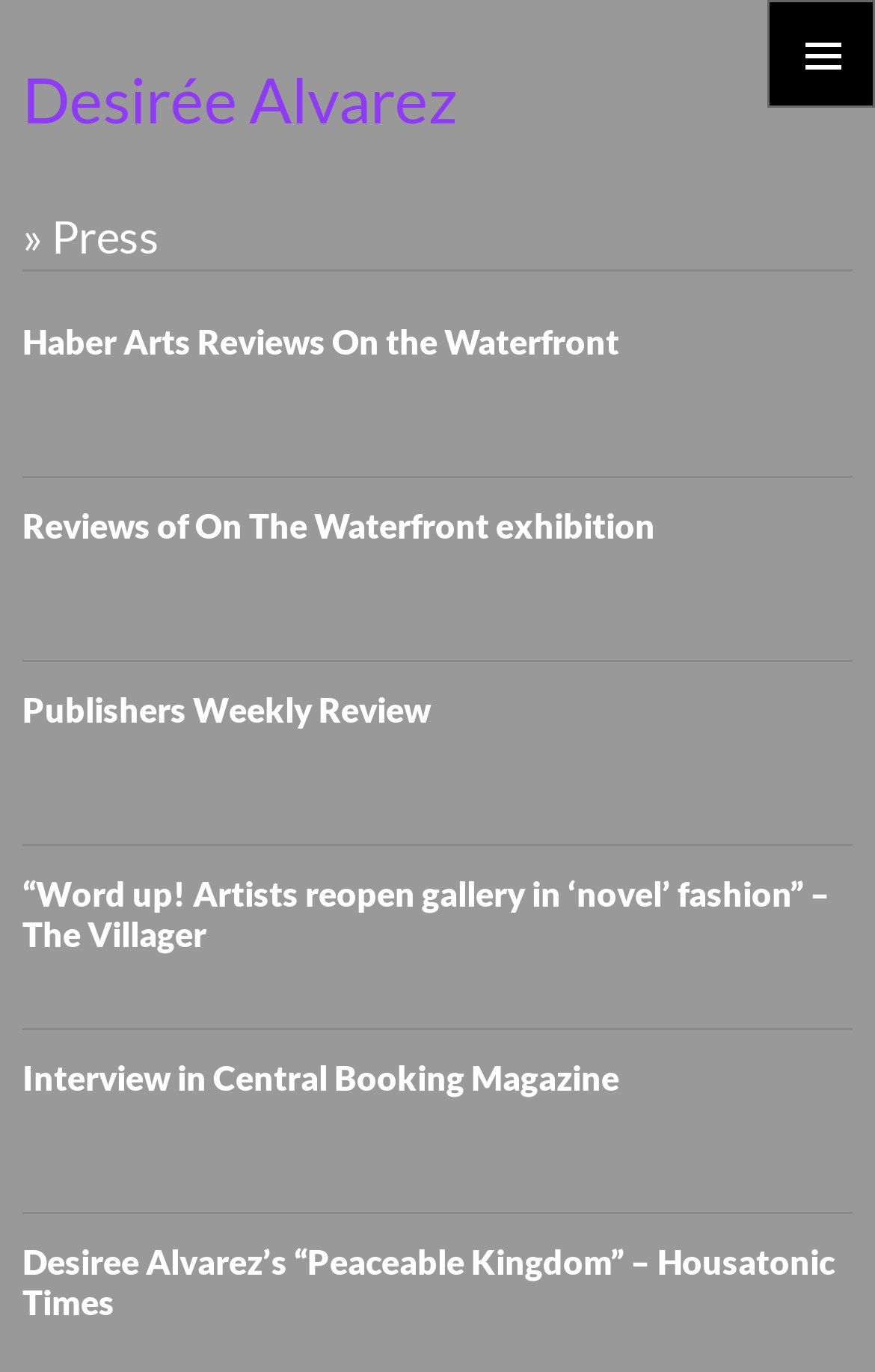Indicate the bounding box coordinates of the element that must be clicked to execute the instruction: "Check the article 'Desiree Alvarez’s “Peaceable Kingdom” – Housatonic Times'". The coordinates should be given as four float numbers between 0 and 1, i.e., [left, top, right, bottom].

[0.026, 0.905, 0.974, 0.963]